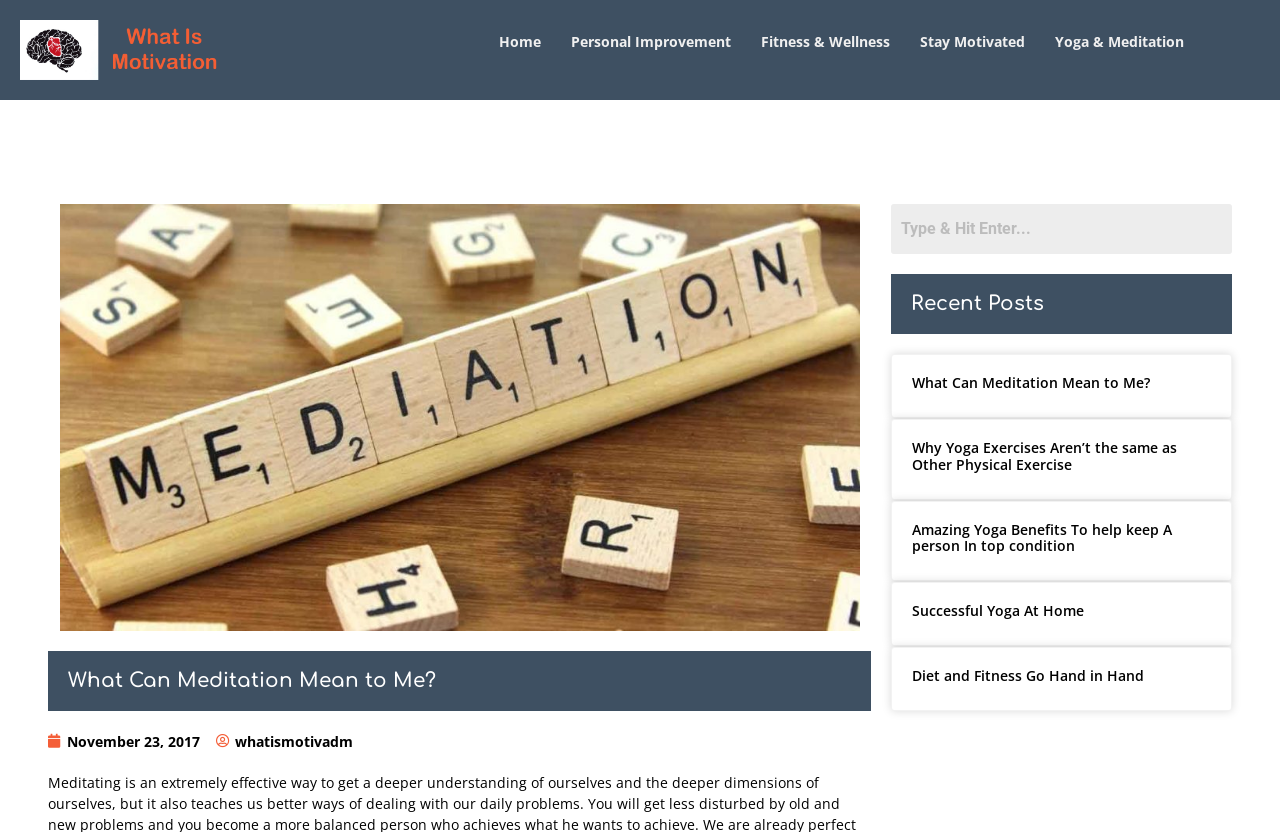What is the orientation of the tab list?
Answer the question with a single word or phrase by looking at the picture.

Horizontal